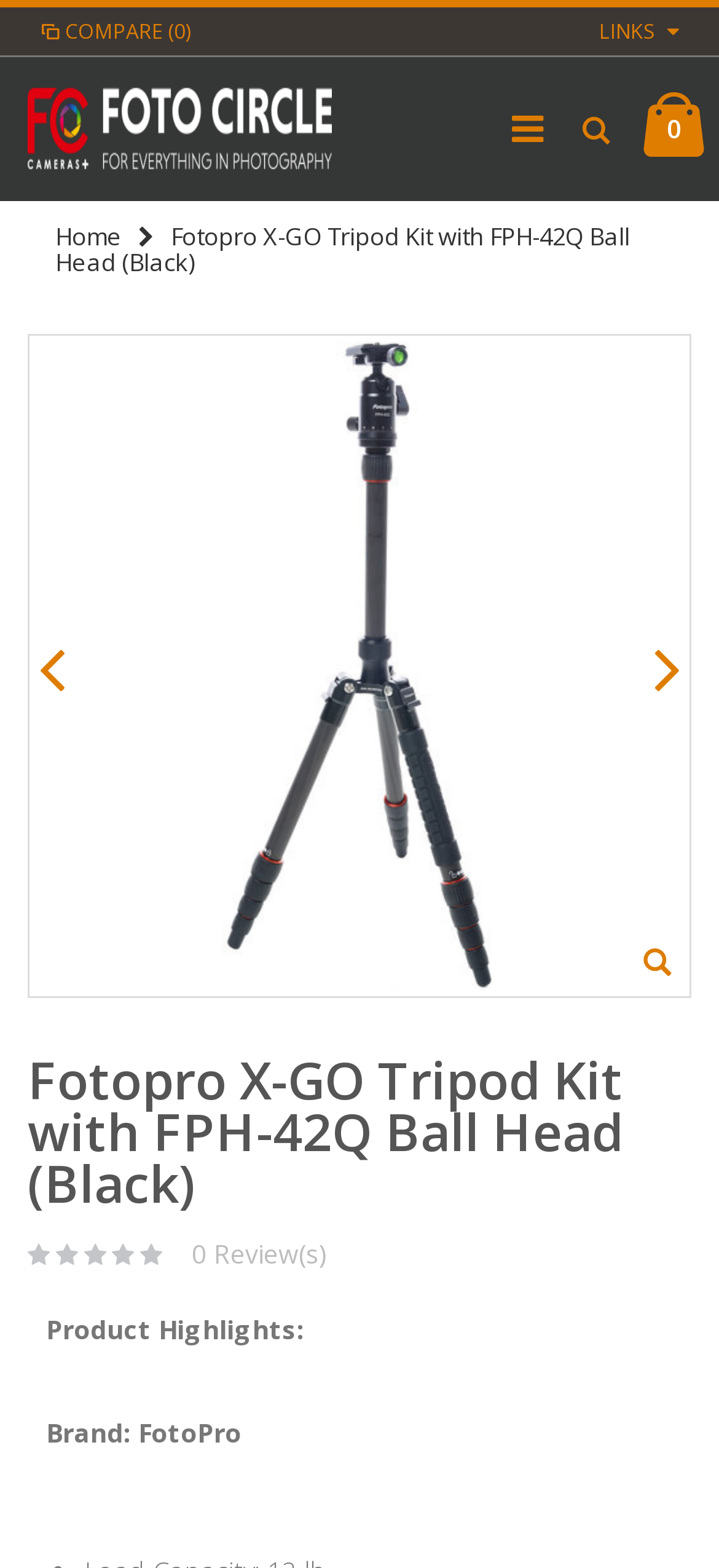Find the bounding box coordinates for the HTML element specified by: "Compare (0)".

[0.051, 0.011, 0.265, 0.028]